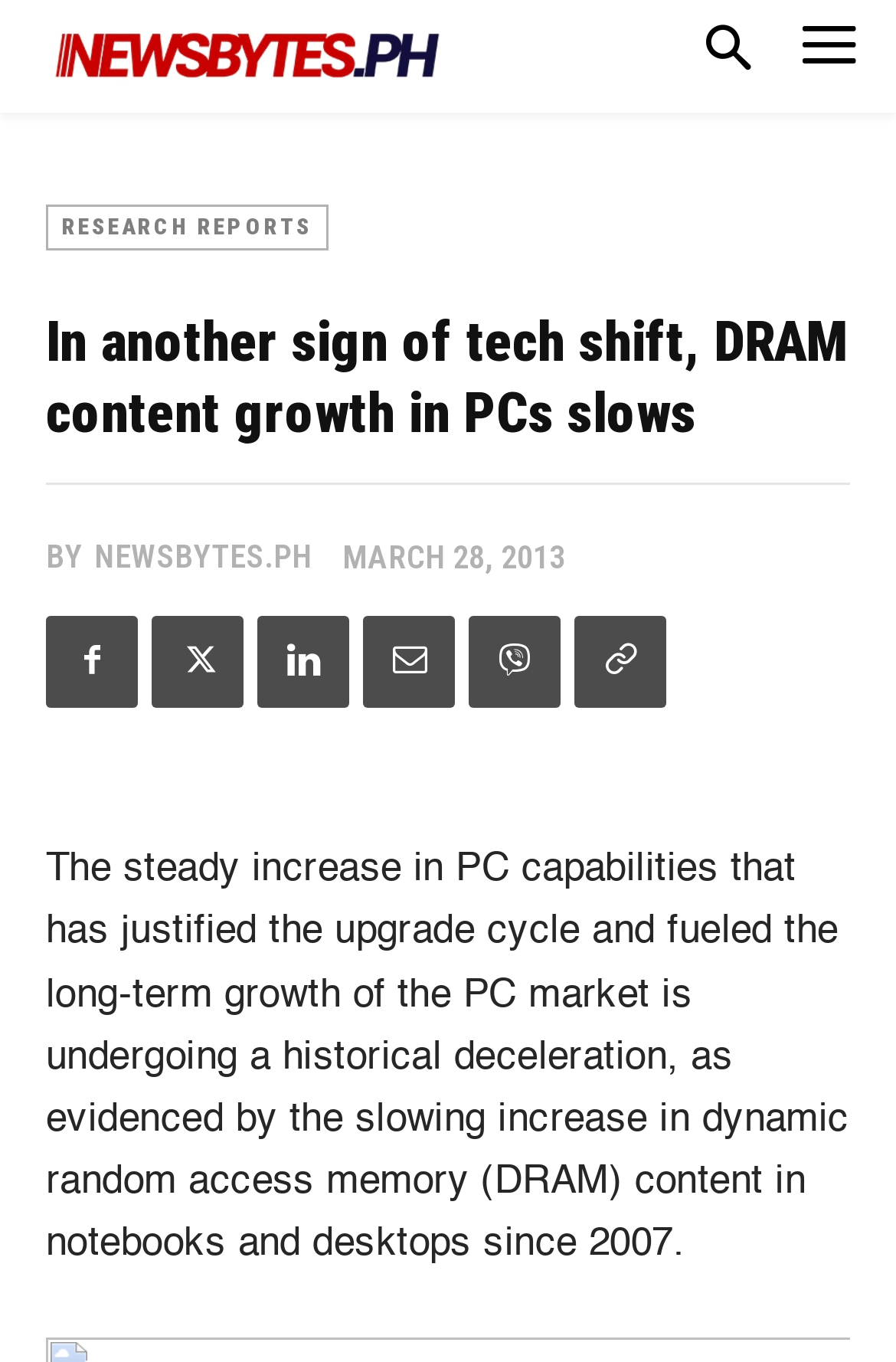Given the description: "Linkedin", determine the bounding box coordinates of the UI element. The coordinates should be formatted as four float numbers between 0 and 1, [left, top, right, bottom].

[0.287, 0.453, 0.39, 0.52]